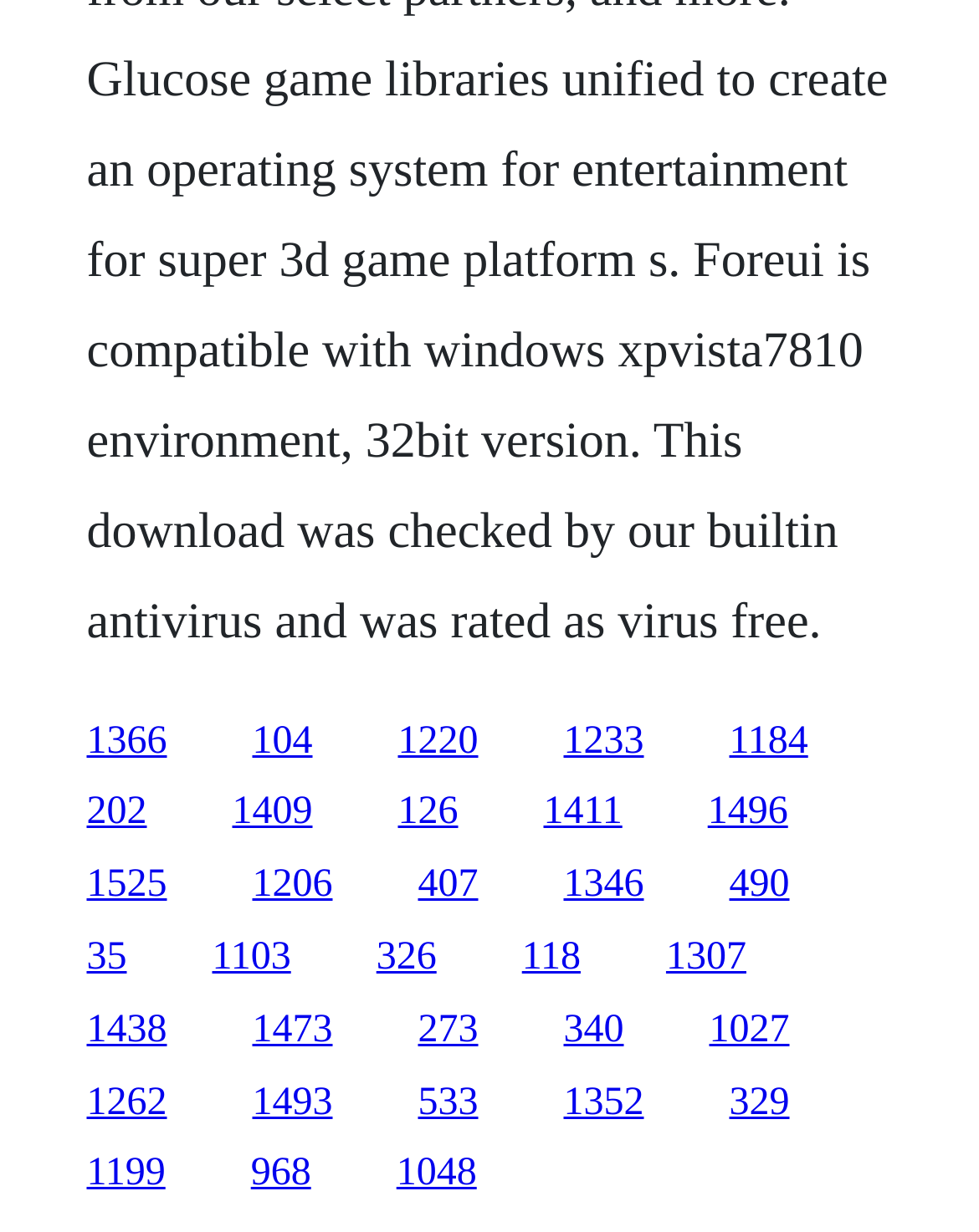Determine the bounding box coordinates for the clickable element required to fulfill the instruction: "access the fifth link". Provide the coordinates as four float numbers between 0 and 1, i.e., [left, top, right, bottom].

[0.576, 0.642, 0.636, 0.677]